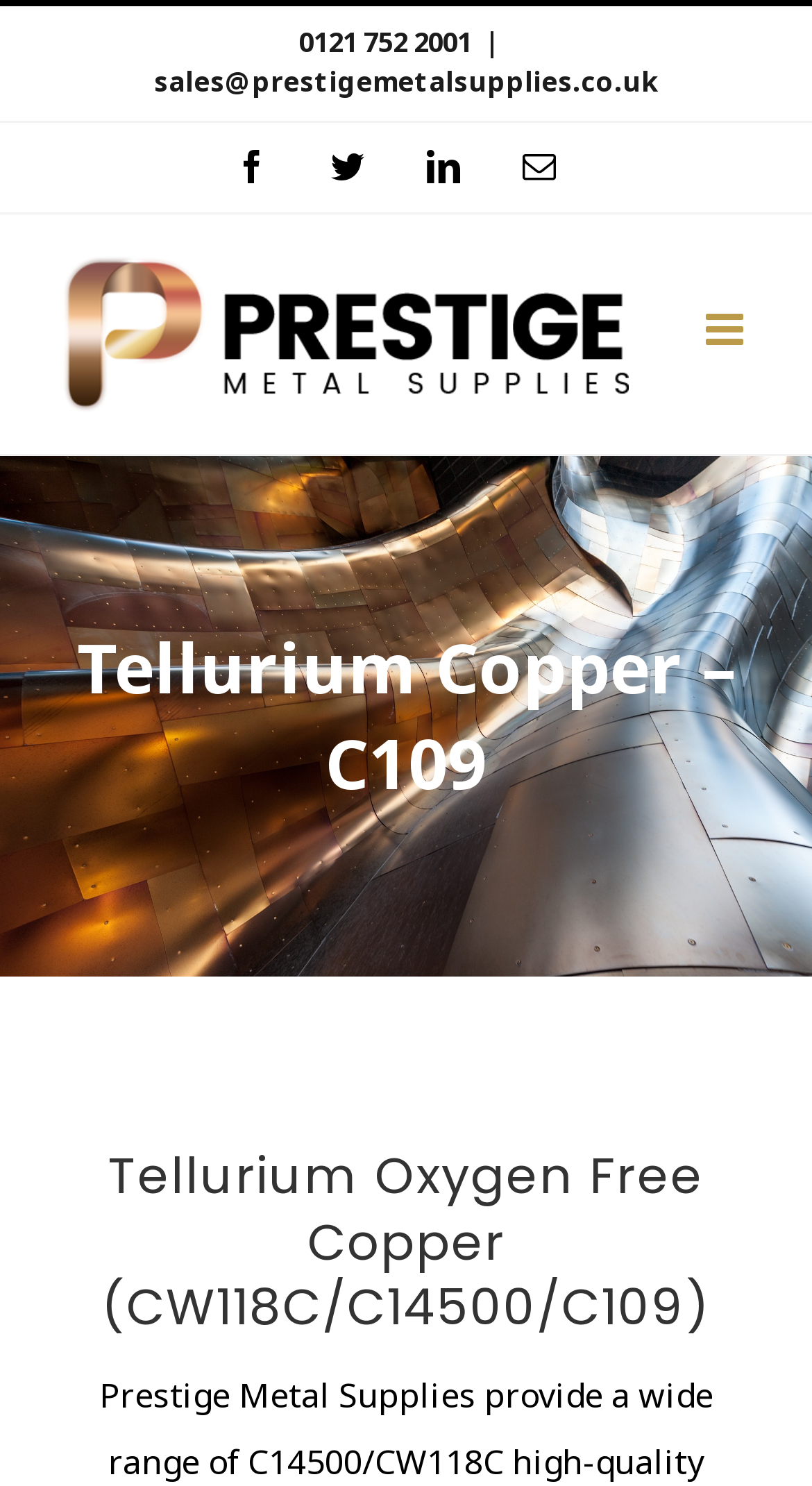Bounding box coordinates are specified in the format (top-left x, top-left y, bottom-right x, bottom-right y). All values are floating point numbers bounded between 0 and 1. Please provide the bounding box coordinate of the region this sentence describes: LinkedIn

[0.526, 0.1, 0.567, 0.123]